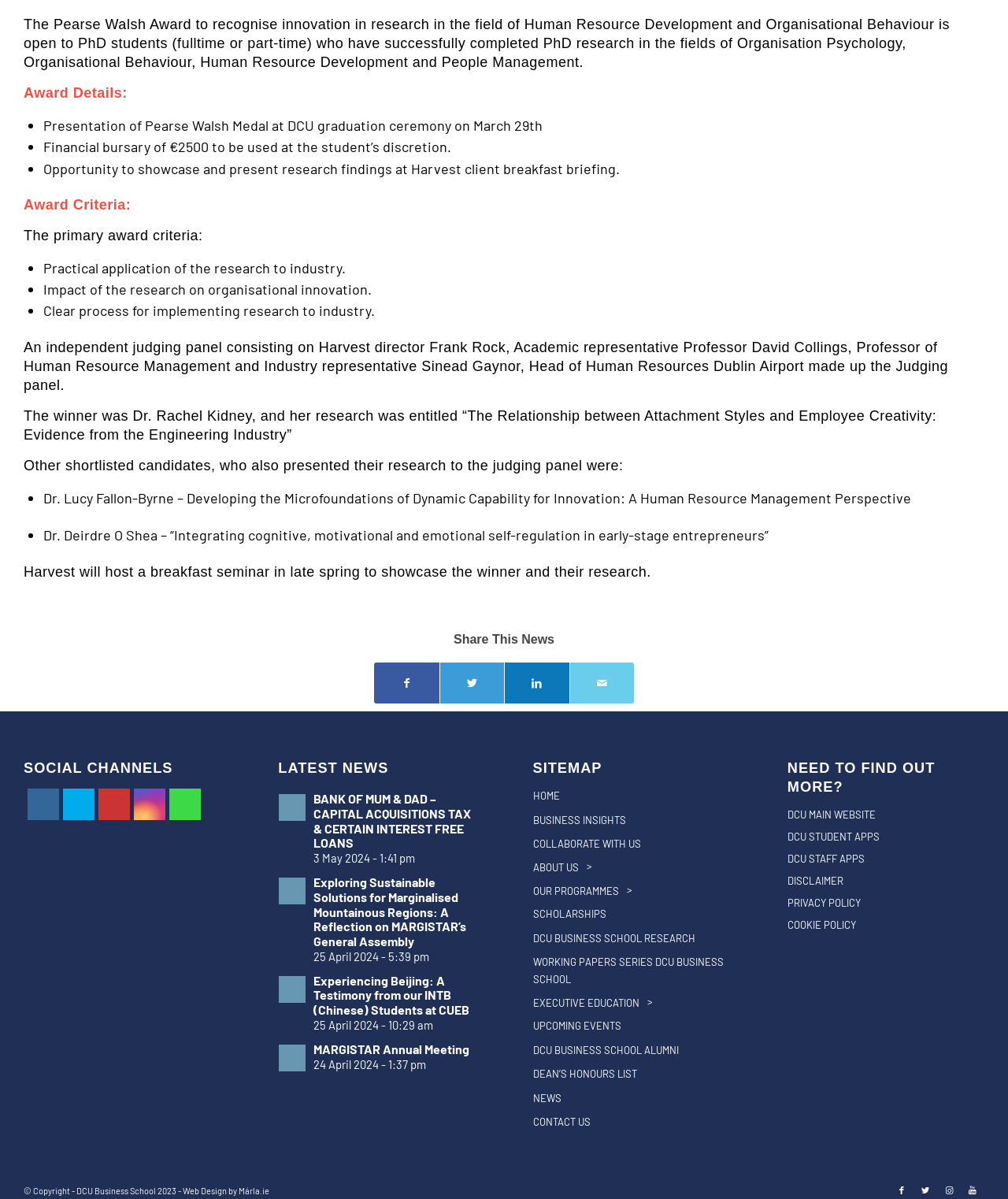Identify the bounding box coordinates of the clickable region necessary to fulfill the following instruction: "Read about the Pearse Walsh Award". The bounding box coordinates should be four float numbers between 0 and 1, i.e., [left, top, right, bottom].

[0.023, 0.014, 0.942, 0.059]